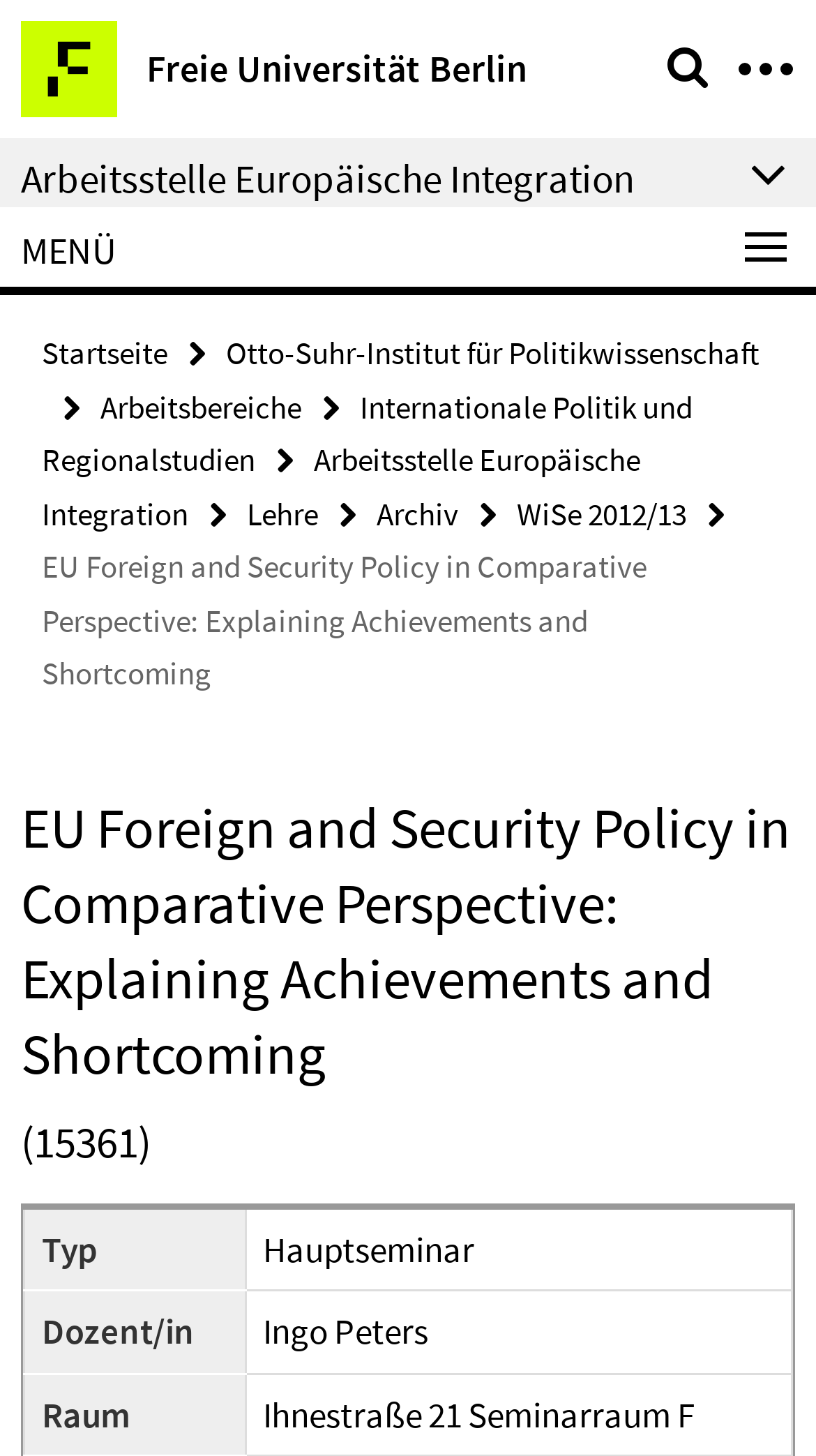Please specify the bounding box coordinates of the clickable region necessary for completing the following instruction: "click on Startseite". The coordinates must consist of four float numbers between 0 and 1, i.e., [left, top, right, bottom].

[0.051, 0.229, 0.205, 0.256]